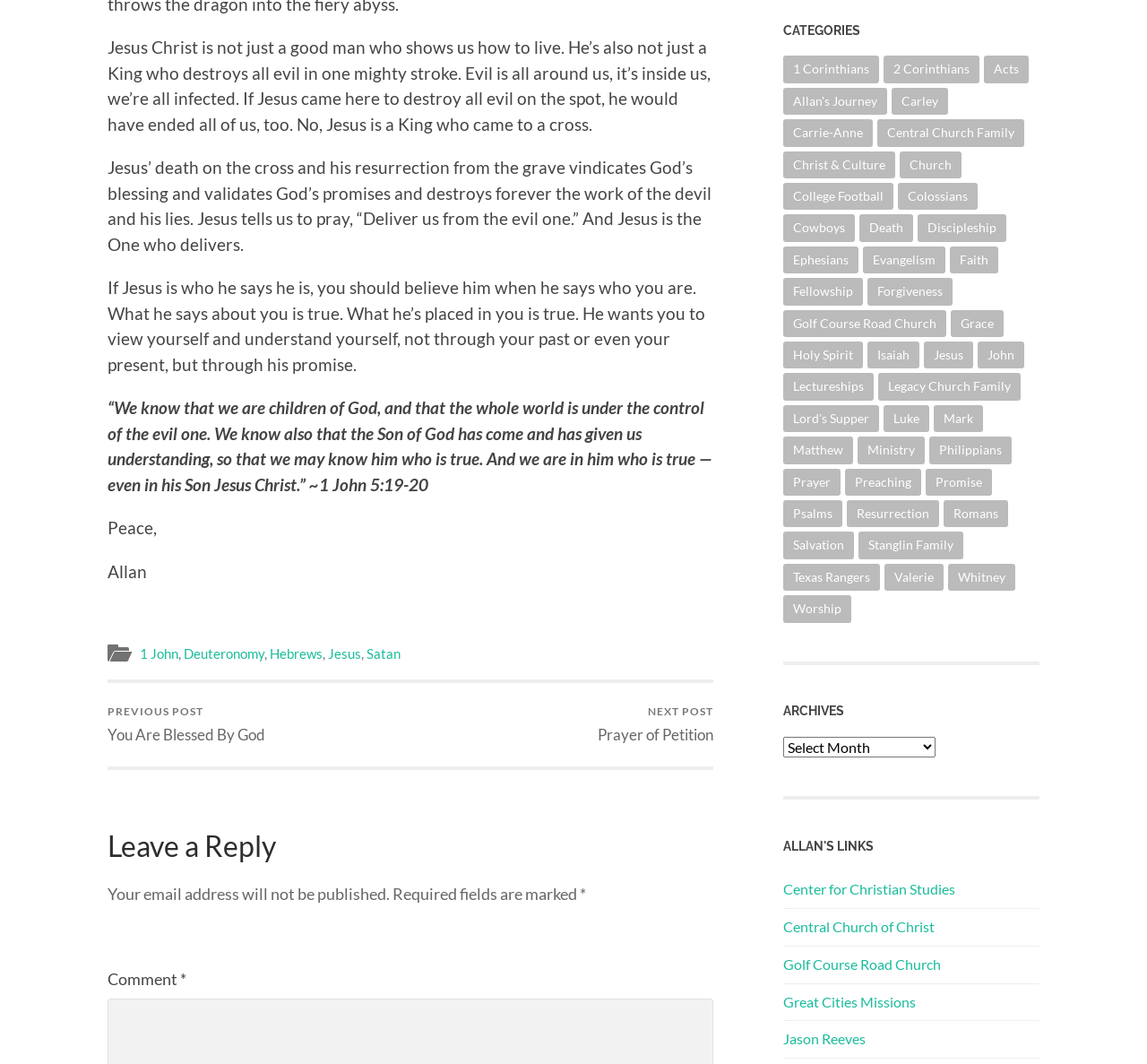Identify the bounding box coordinates of the clickable region required to complete the instruction: "Click on the 'Best Budget Double DIN Head Units' link". The coordinates should be given as four float numbers within the range of 0 and 1, i.e., [left, top, right, bottom].

None